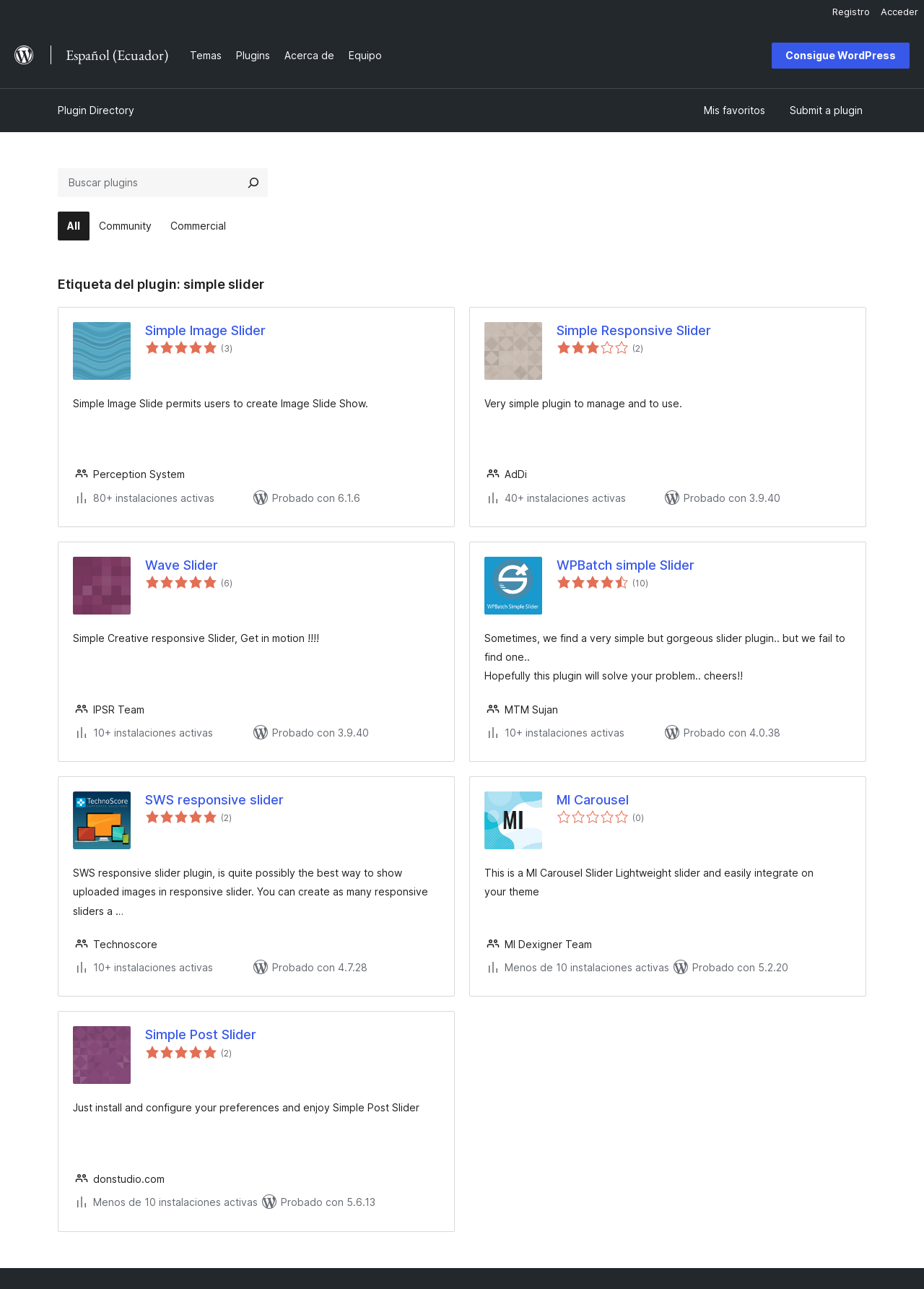Find the bounding box coordinates for the HTML element specified by: "Simple Image Slider".

[0.157, 0.25, 0.476, 0.263]